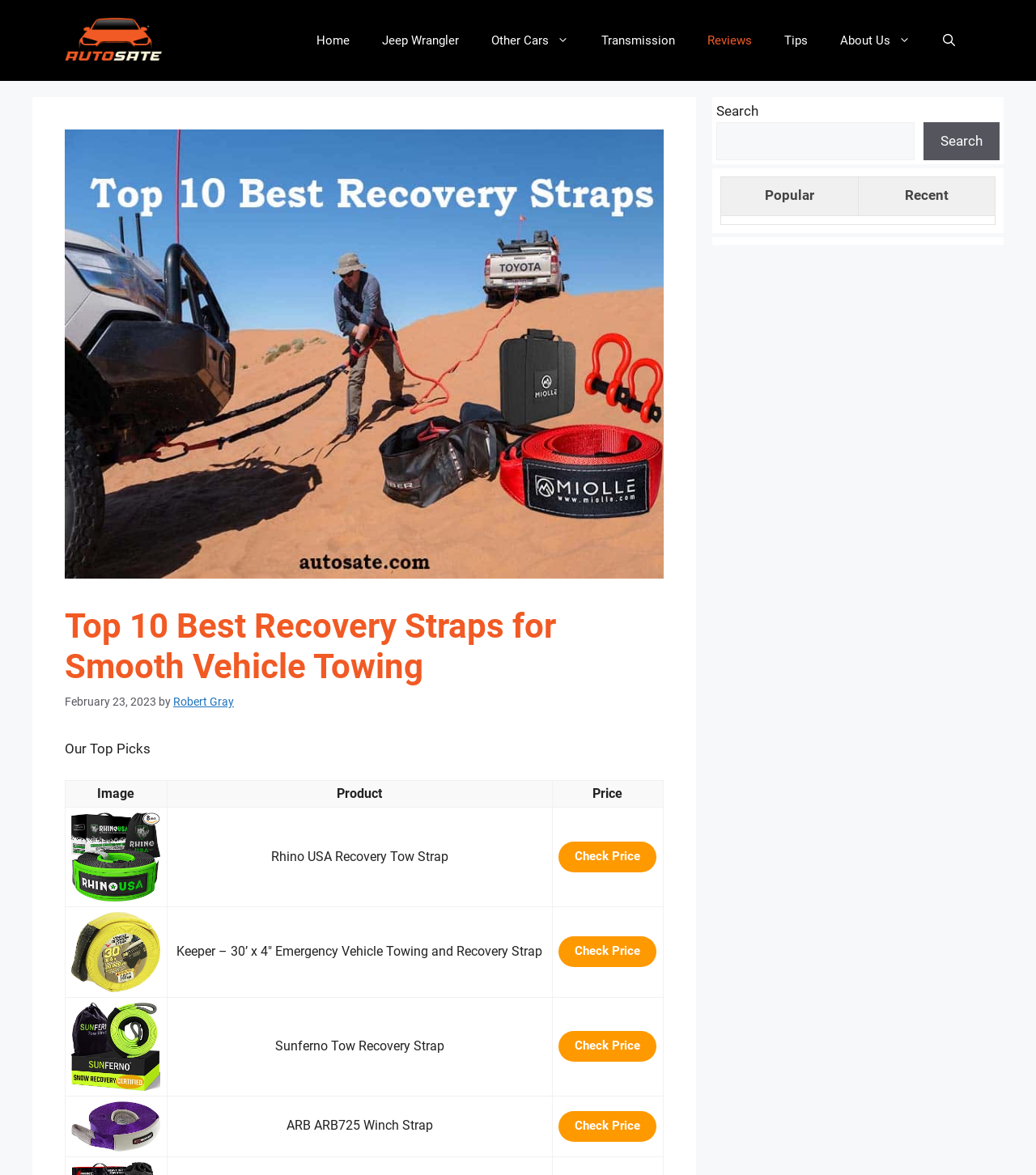Given the description "parent_node: Search name="s"", provide the bounding box coordinates of the corresponding UI element.

[0.691, 0.104, 0.883, 0.136]